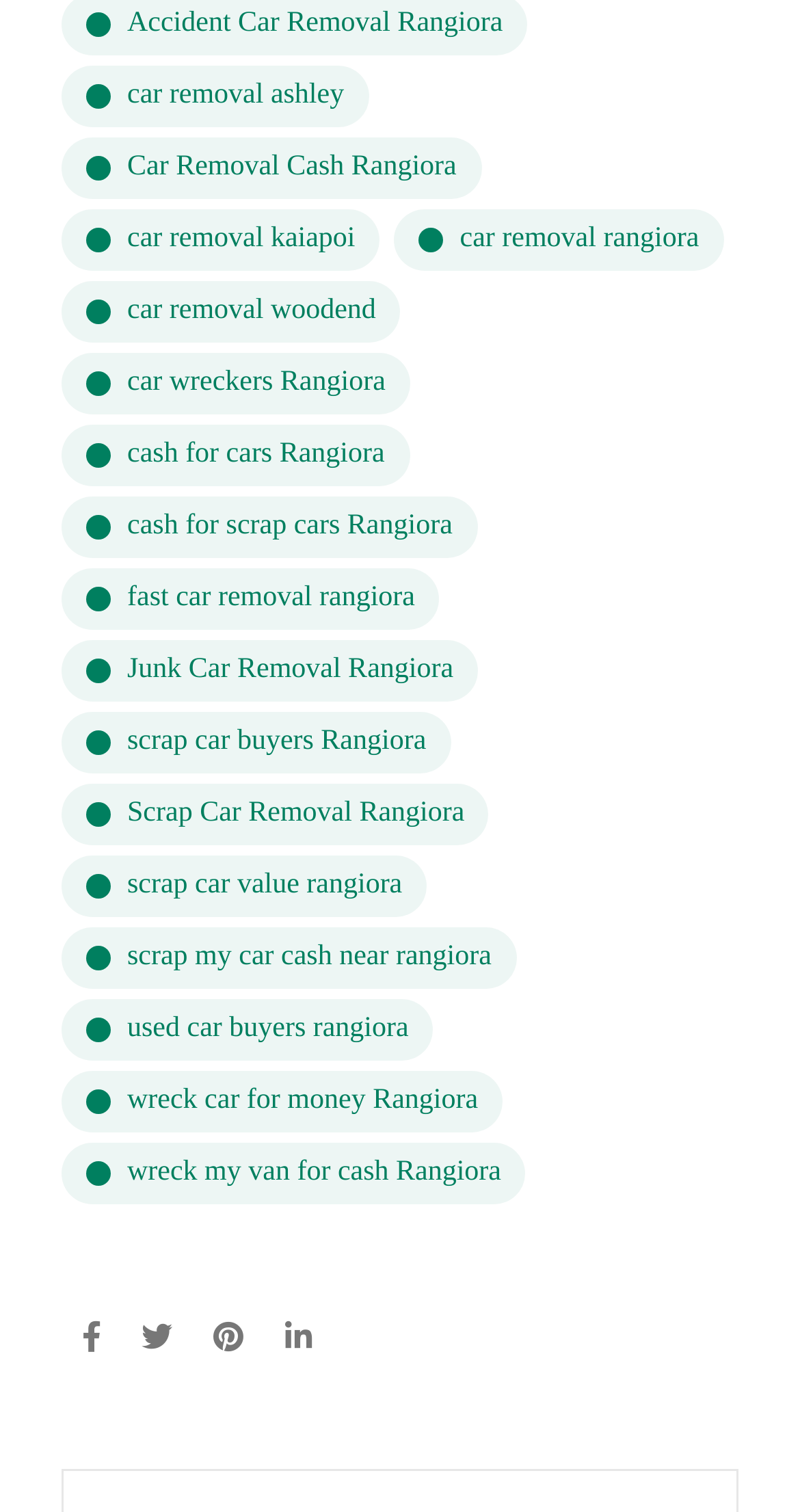Provide the bounding box coordinates of the HTML element this sentence describes: "wreck car for money Rangiora". The bounding box coordinates consist of four float numbers between 0 and 1, i.e., [left, top, right, bottom].

[0.077, 0.709, 0.628, 0.749]